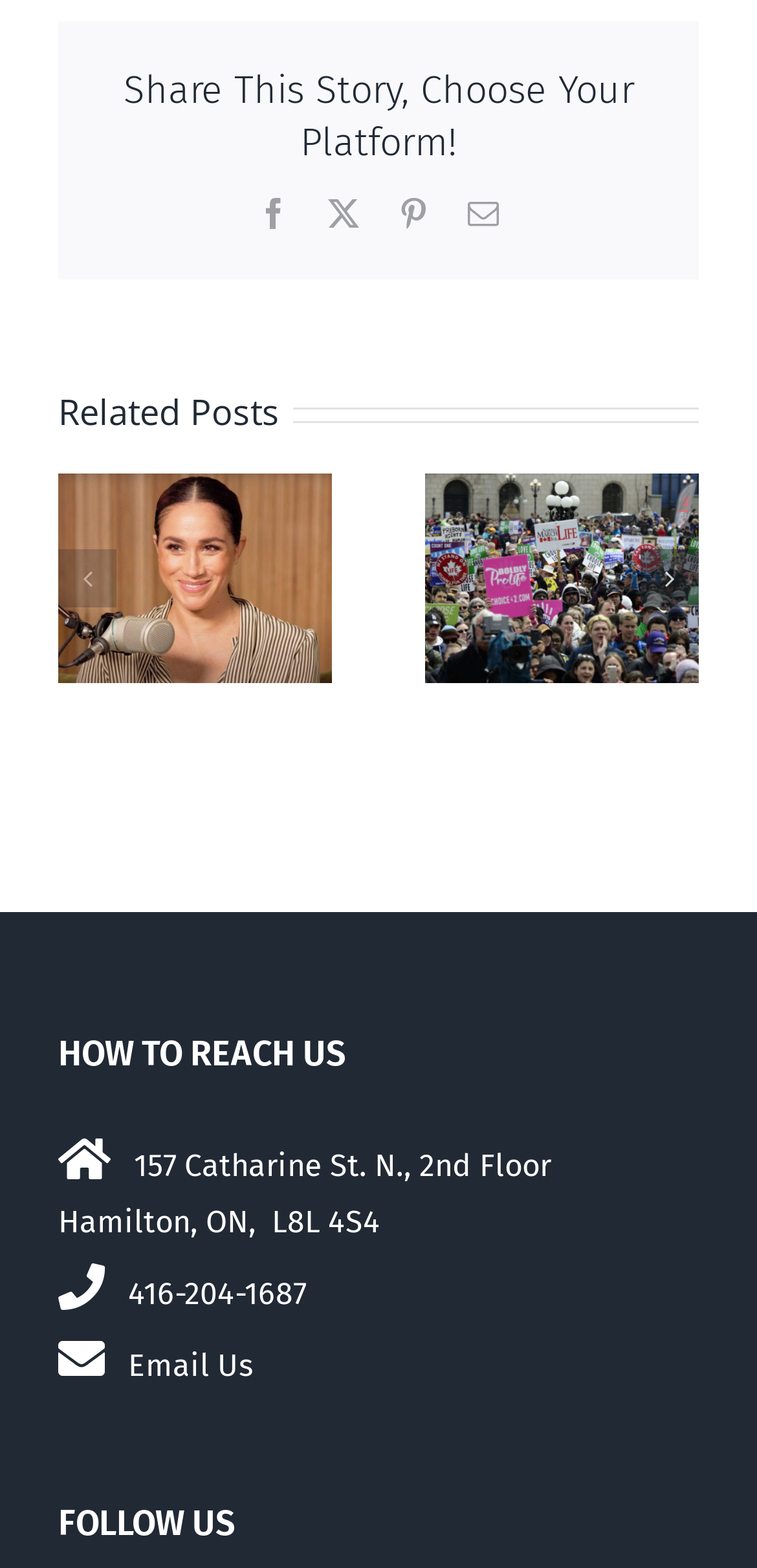Identify the bounding box coordinates for the UI element described as: "0141 647 3135". The coordinates should be provided as four floats between 0 and 1: [left, top, right, bottom].

None